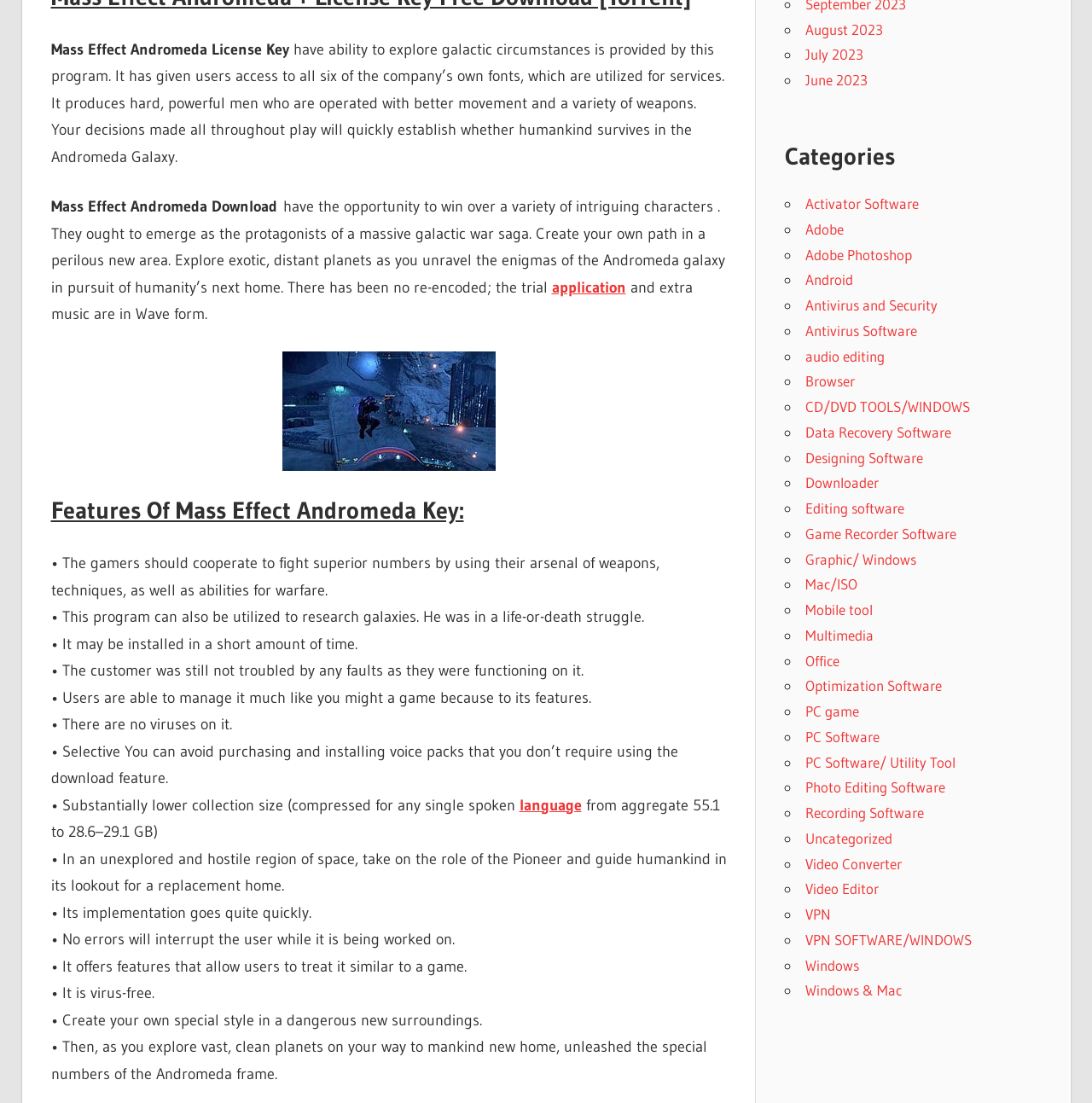What is the name of the game described on this webpage?
Please give a well-detailed answer to the question.

The webpage has a heading 'Mass Effect Andromeda License Key' and multiple mentions of 'Mass Effect Andromeda' throughout the text, indicating that the webpage is about this game.